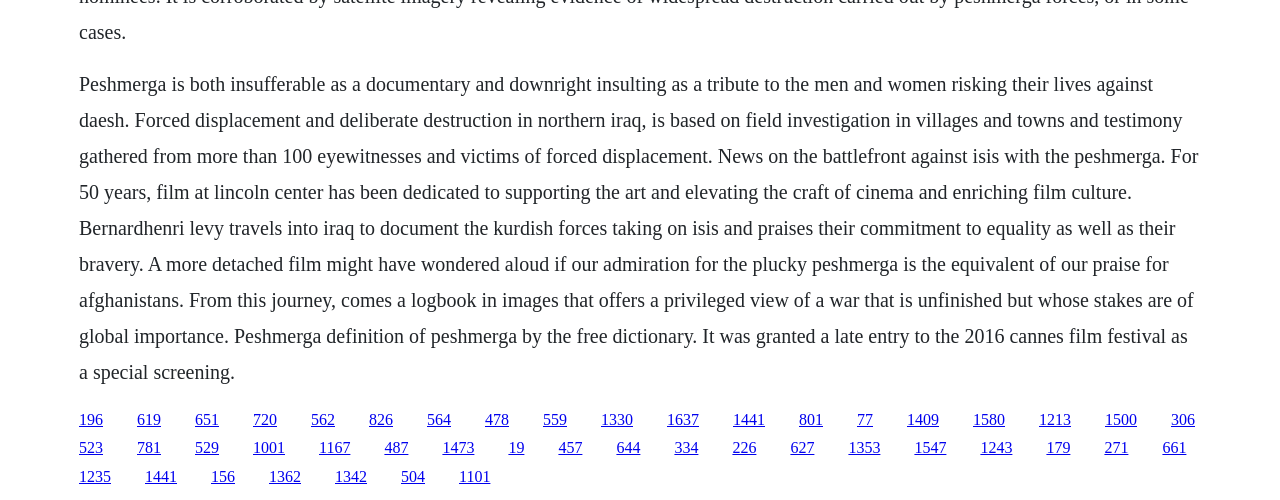Provide a brief response using a word or short phrase to this question:
What is the name of the film festival where the documentary was screened?

Cannes Film Festival